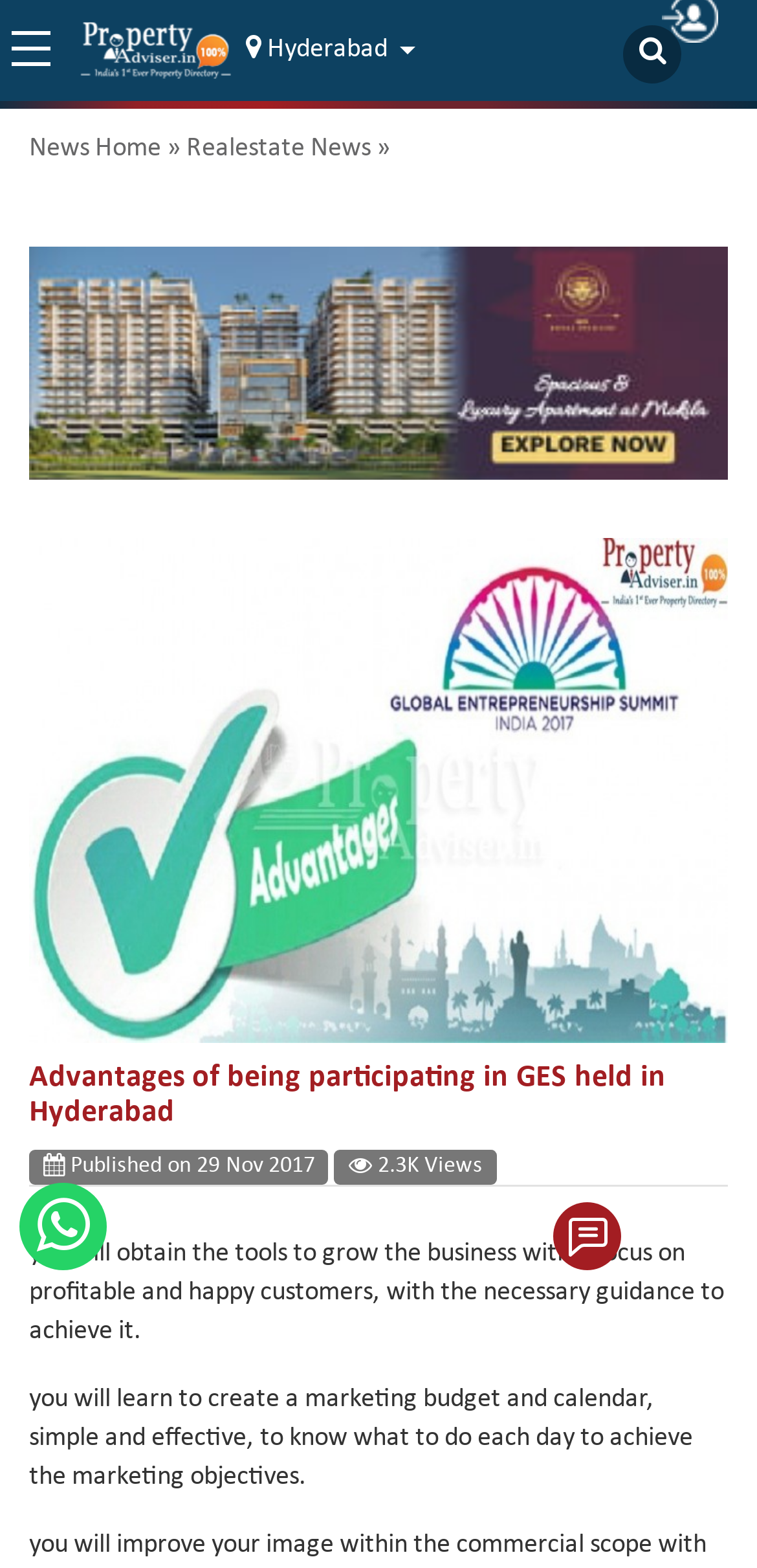Elaborate on the information and visuals displayed on the webpage.

The webpage appears to be an article or blog post discussing the advantages of participating in a Global Entrepreneurship Summit (GES) held in Hyderabad. At the top left corner, there is a button and a link to "Real estate directory property Adviser" accompanied by an image. Next to it, there is a button with a Hyderabad icon. On the top right corner, there is a search link.

Below the top section, there is a news section with links to "News Home" and "Realestate News" separated by a "»" symbol. Underneath, there is a large figure that occupies most of the page, containing an image related to the article's topic, "Advantages of being participating in GES held in Hyderabad". The figure also includes a link to "Royal Pavilion" and an image of the same.

Below the figure, there is a heading with the same title as the article, followed by a figcaption and a time element. The time element contains three static text elements: the publication date "29 Nov 2017", the number of views "2.3K Views", and a brief summary of the article's content. The summary explains that the article will provide tools to grow a business with a focus on profitable and happy customers, and guidance on creating a marketing budget and calendar.

On the right side of the page, there is a link with a share icon and another link with no text. At the bottom of the page, there is a small image with no description.